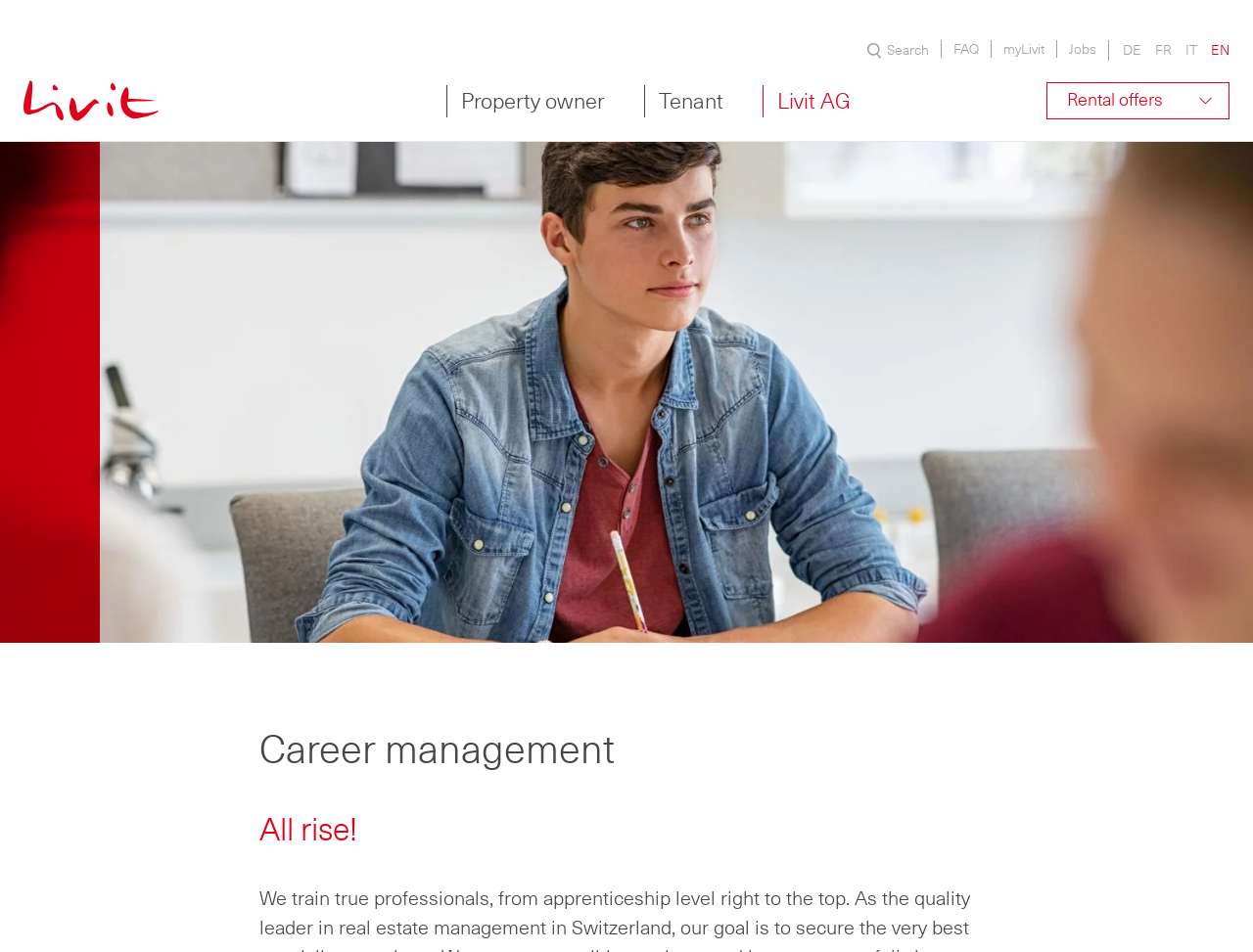Please reply to the following question with a single word or a short phrase:
How many images are there on the webpage?

4